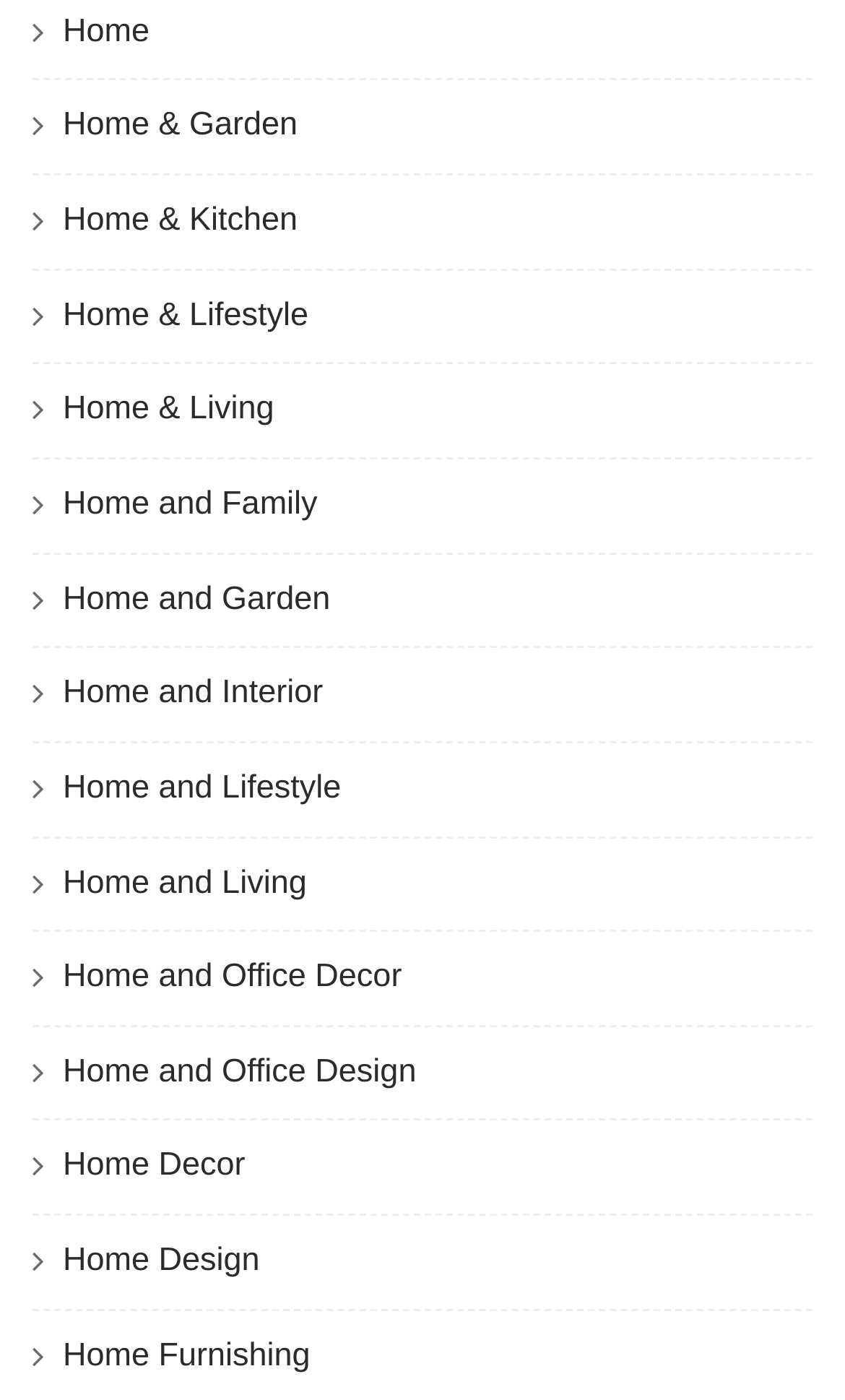Using a single word or phrase, answer the following question: 
How many links are there on the webpage?

15